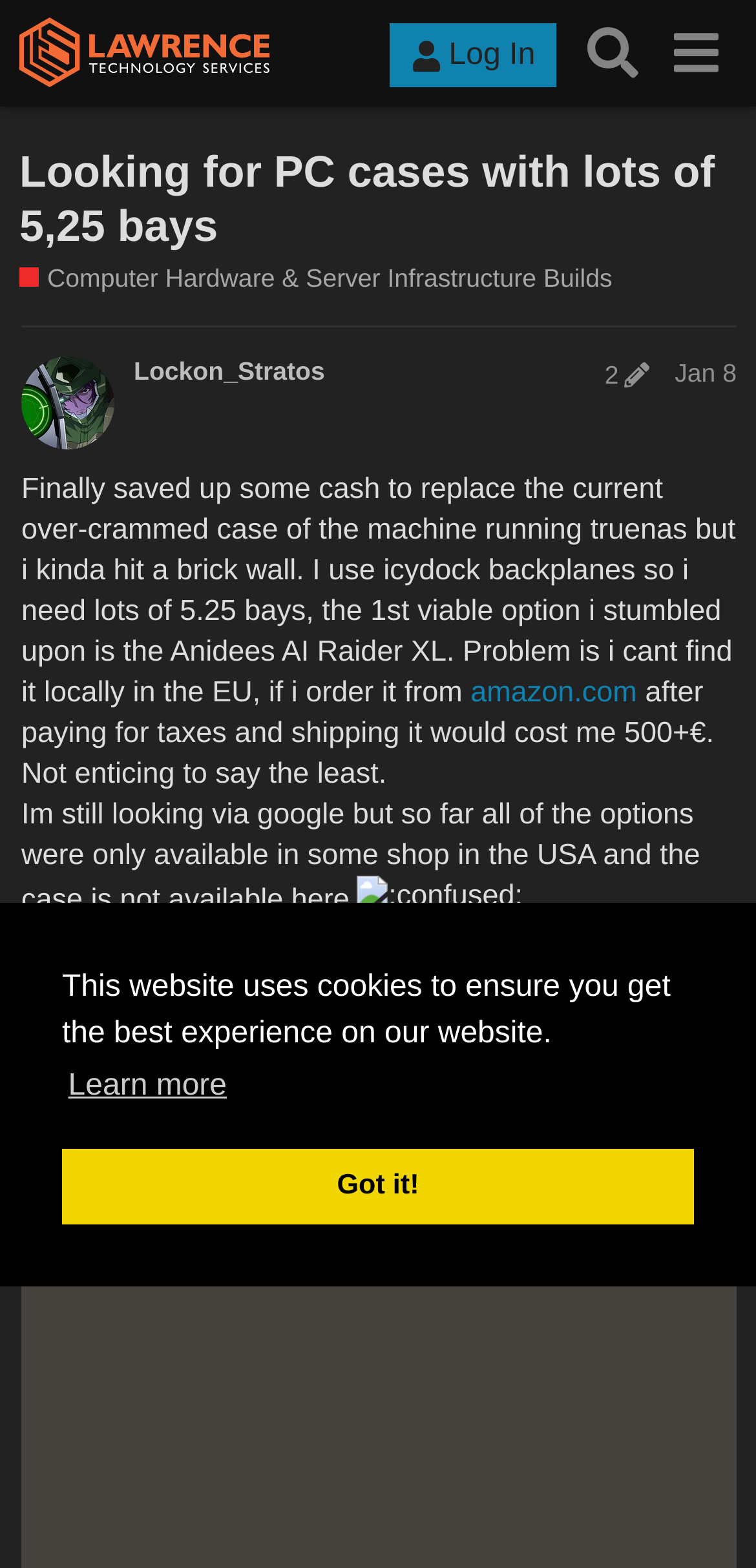Please provide a brief answer to the question using only one word or phrase: 
What is the problem with the Anidees AI Raider XL case?

Not available locally in the EU